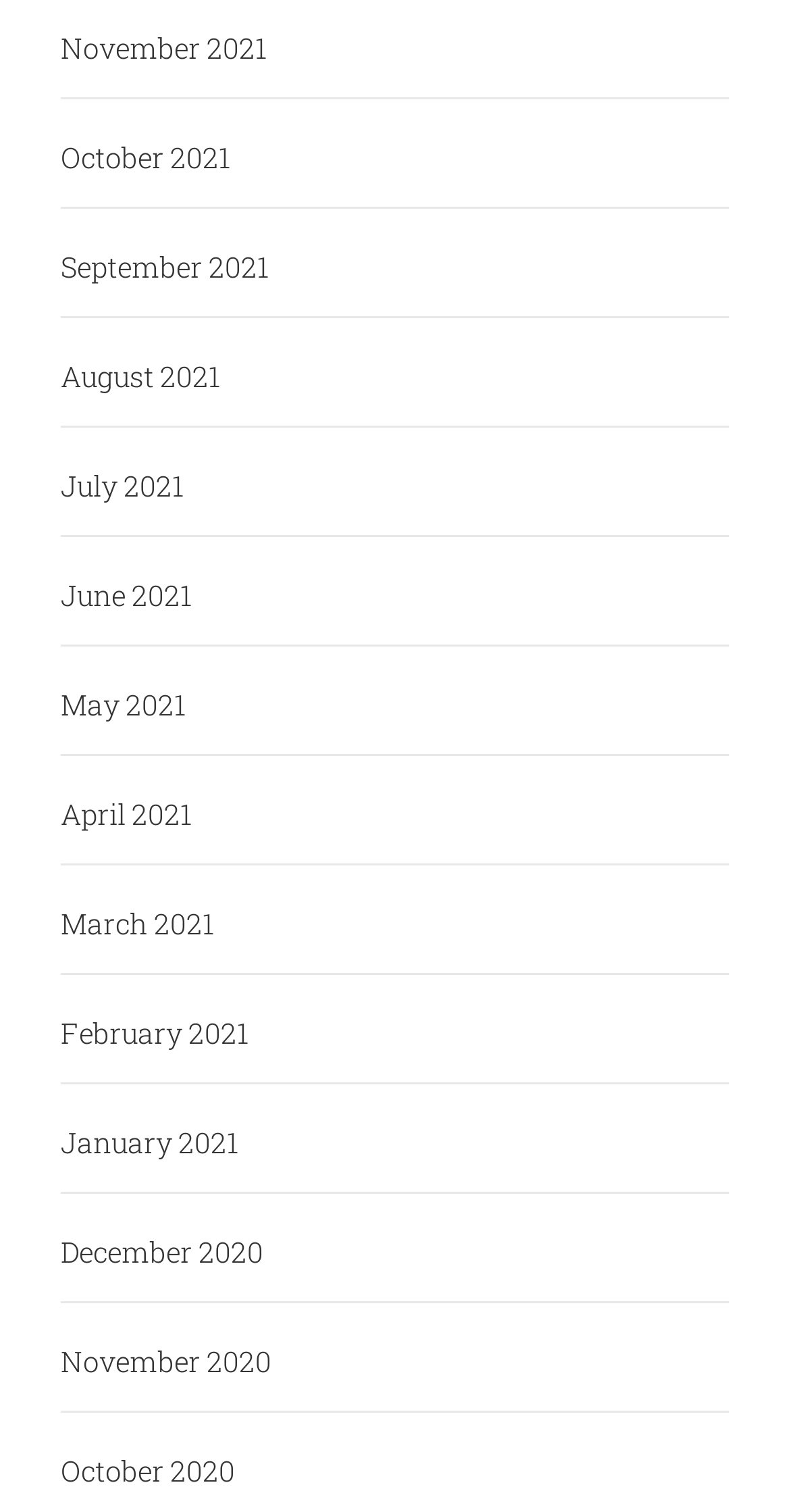Please identify the bounding box coordinates of the element that needs to be clicked to execute the following command: "view January 2021". Provide the bounding box using four float numbers between 0 and 1, formatted as [left, top, right, bottom].

[0.064, 0.737, 0.303, 0.774]